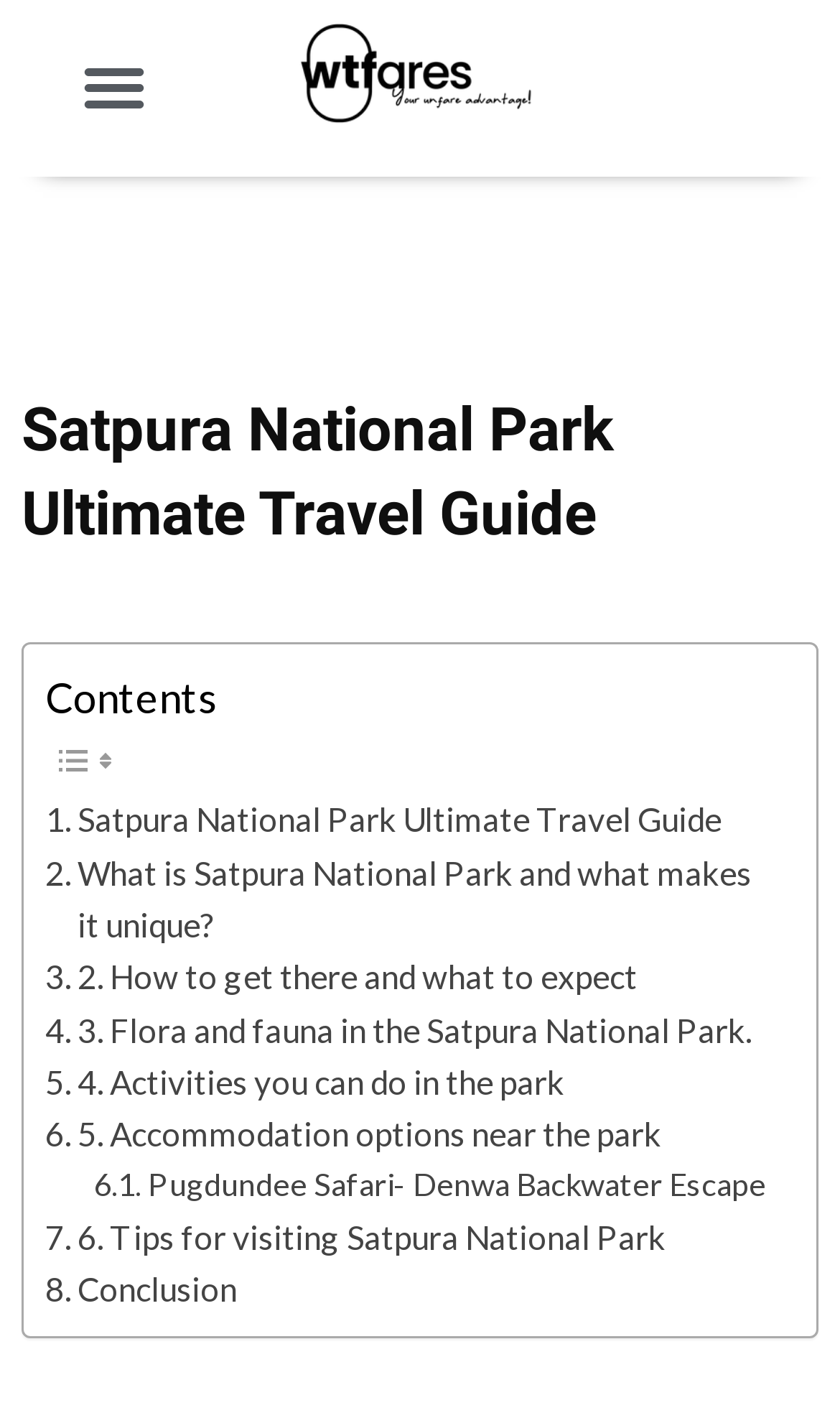Highlight the bounding box coordinates of the element that should be clicked to carry out the following instruction: "Learn about what makes Satpura National Park unique". The coordinates must be given as four float numbers ranging from 0 to 1, i.e., [left, top, right, bottom].

[0.054, 0.599, 0.921, 0.673]